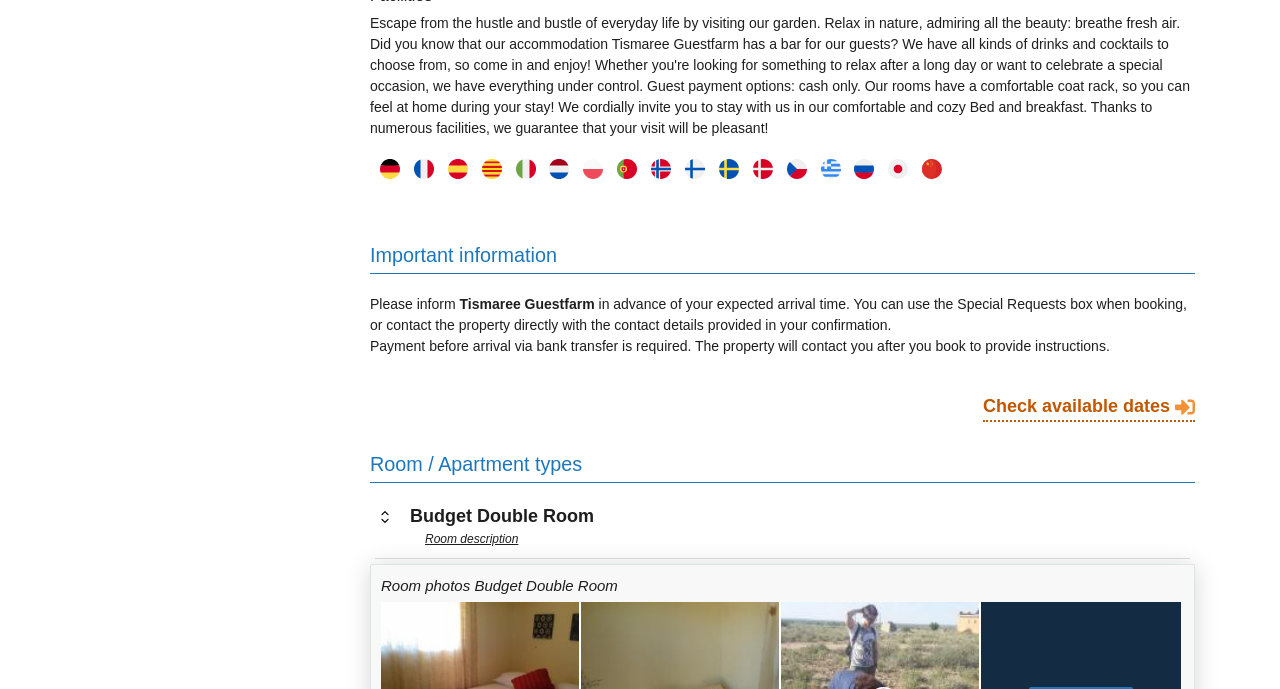Locate the UI element described by parent_node: Facilities title="简体中文 [Zhongwen]" in the provided webpage screenshot. Return the bounding box coordinates in the format (top-left x, top-left y, bottom-right x, bottom-right y), ensuring all values are between 0 and 1.

[0.713, 0.236, 0.736, 0.259]